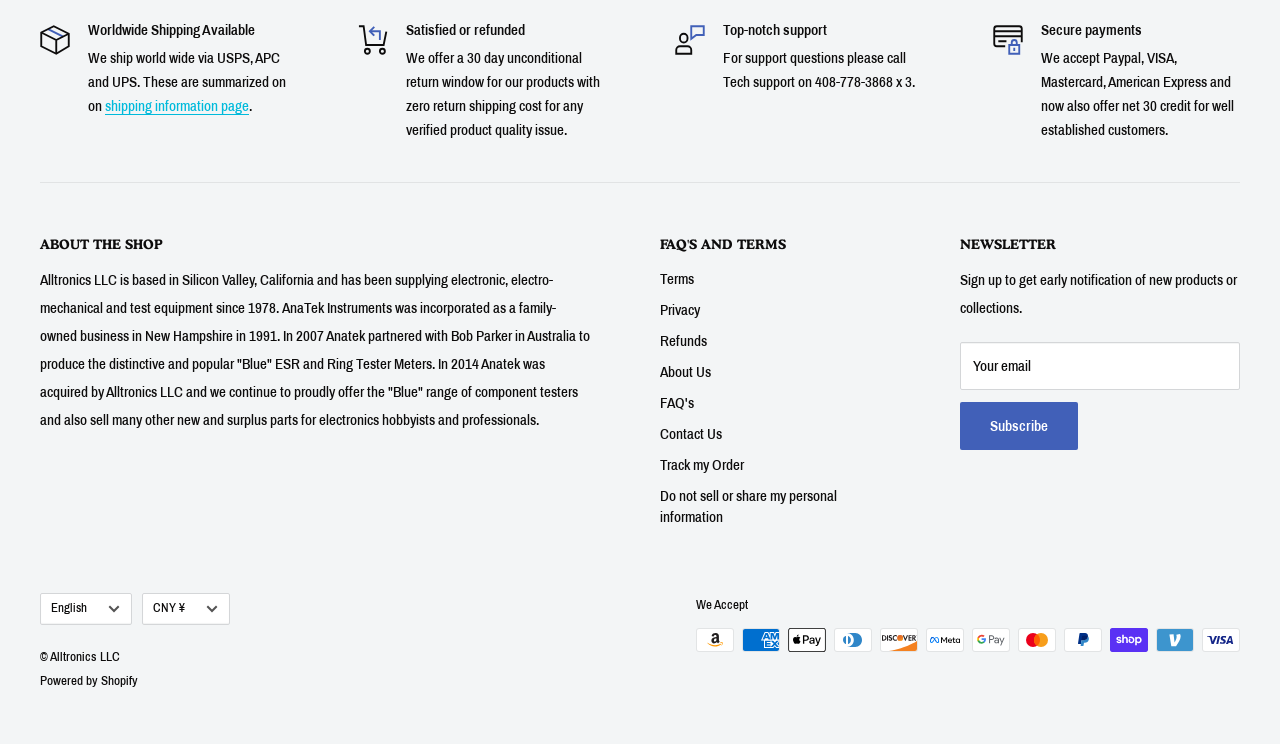Reply to the question below using a single word or brief phrase:
What is the purpose of the newsletter?

Get early notification of new products